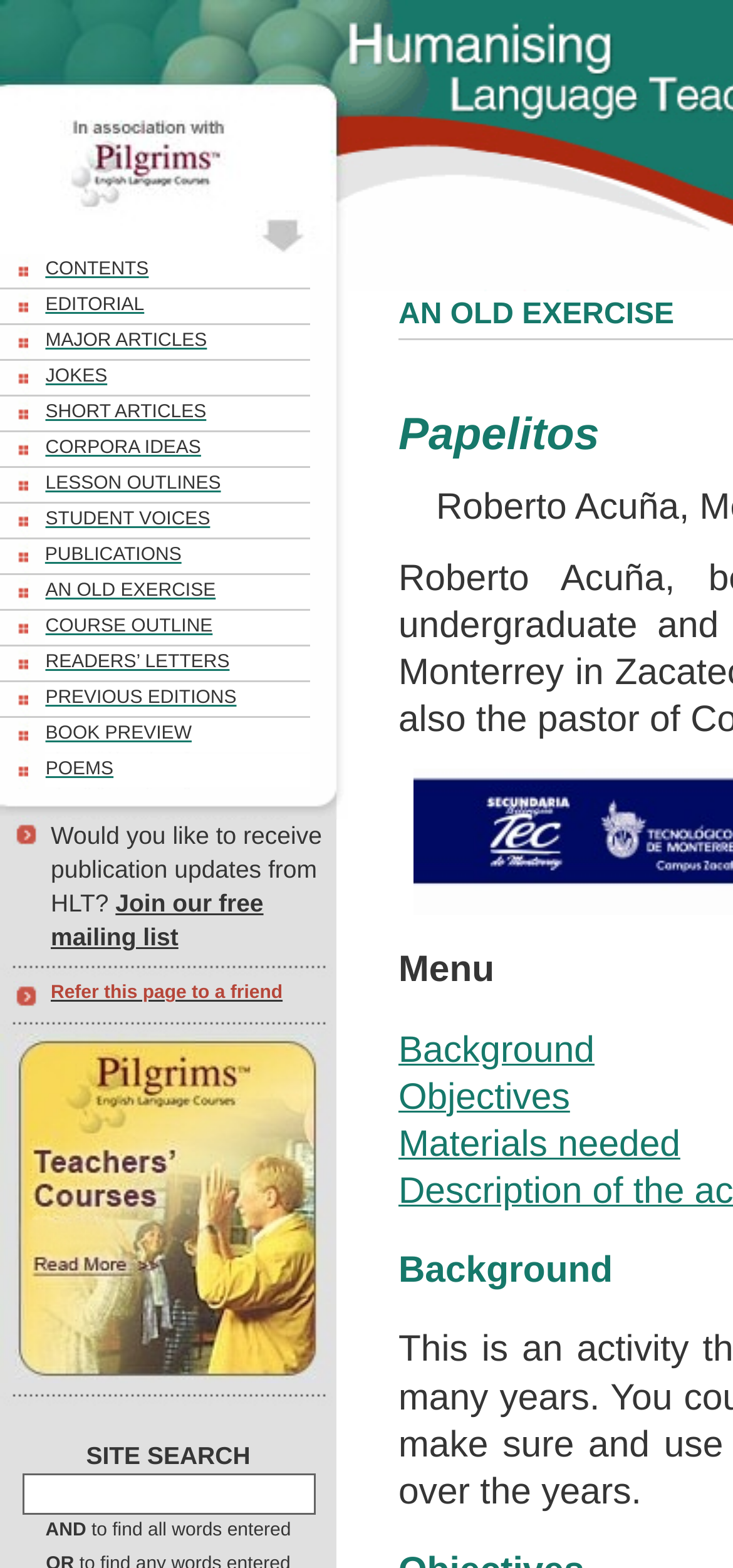What is the first section listed on the webpage?
Please provide a single word or phrase as your answer based on the screenshot.

CONTENTS